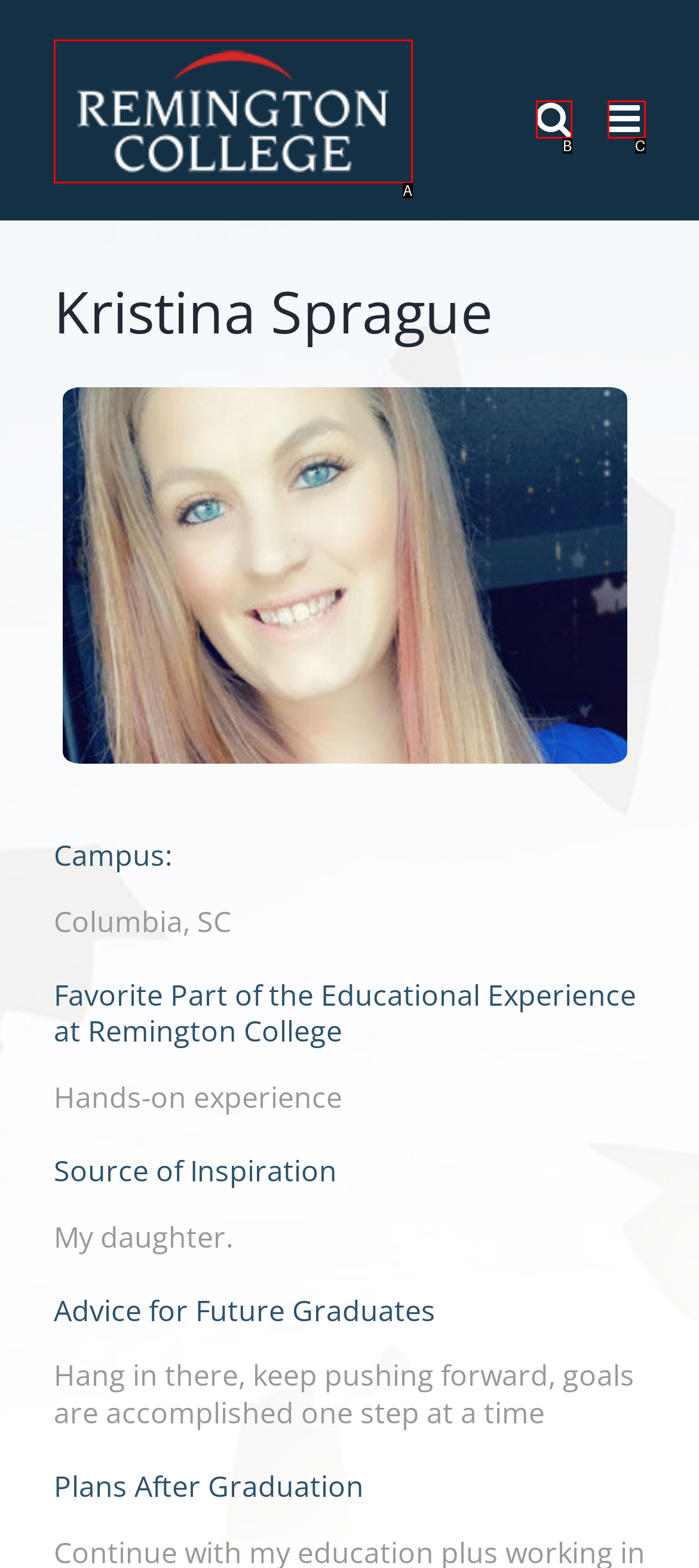Choose the option that matches the following description: aria-label="Toggle mobile search"
Reply with the letter of the selected option directly.

B